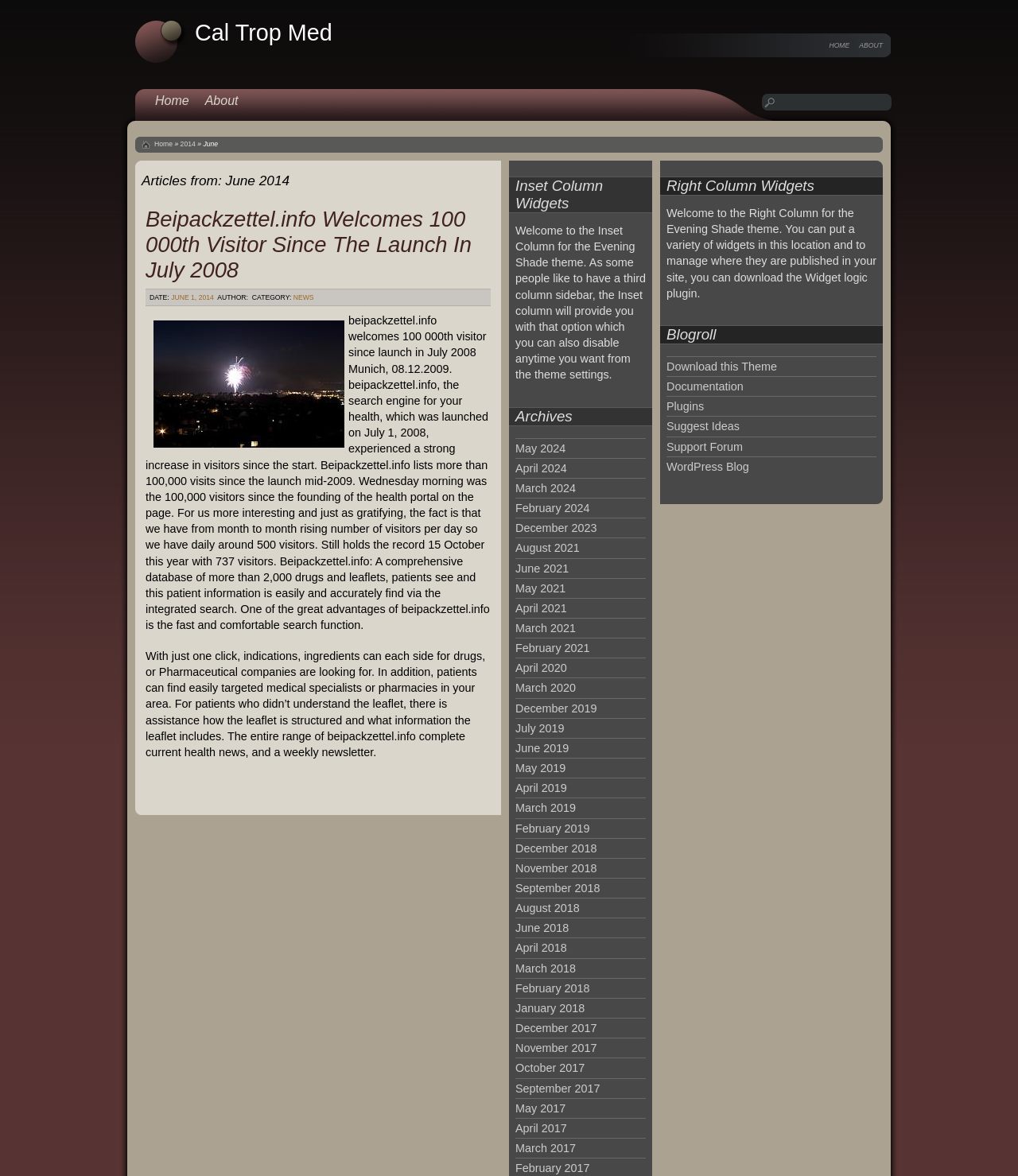Analyze and describe the webpage in a detailed narrative.

The webpage is a blog archive page with a focus on health-related news and articles. At the top, there is a heading "Cal Trop Med" followed by a series of links to different sections of the website, including "HOME", "ABOUT", and a search bar. Below this, there is a section with links to various articles, including "Beipackzettel.info Welcomes 100 000th Visitor Since The Launch In July 2008" and "Articles from: June 2014".

The main content area is divided into three columns. The left column contains a list of archived articles, organized by month and year, with links to each article. The middle column contains the main article content, including a news article about beipackzettel.info, a search engine for health-related information, reaching 100,000 visitors since its launch in July 2008. The article provides details about the website's features and growth.

The right column contains various widgets, including a section for "Inset Column Widgets" with a welcome message and a section for "Right Column Widgets" with a message about managing widgets using the Widget logic plugin. Below this, there is a "Blogroll" section with links to various resources, including theme downloads, documentation, plugins, and support forums.

There is also an image on the page, located above the main article content, but its description is not provided. Overall, the webpage appears to be a blog archive page with a focus on health-related news and articles, with various widgets and resources available in the side columns.